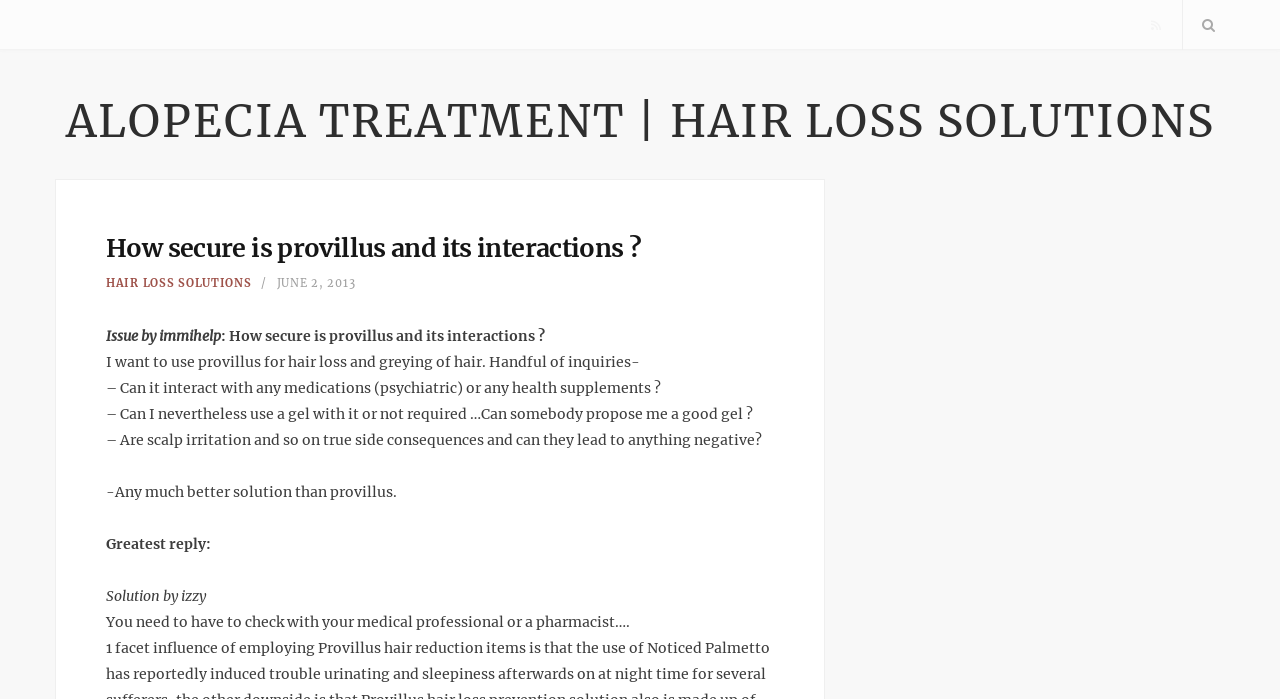Who asked the question about Provilus?
Please describe in detail the information shown in the image to answer the question.

The user who asked the question about Provilus is identified as 'immihelp' as indicated by the text 'Issue by immihelp' on the webpage.